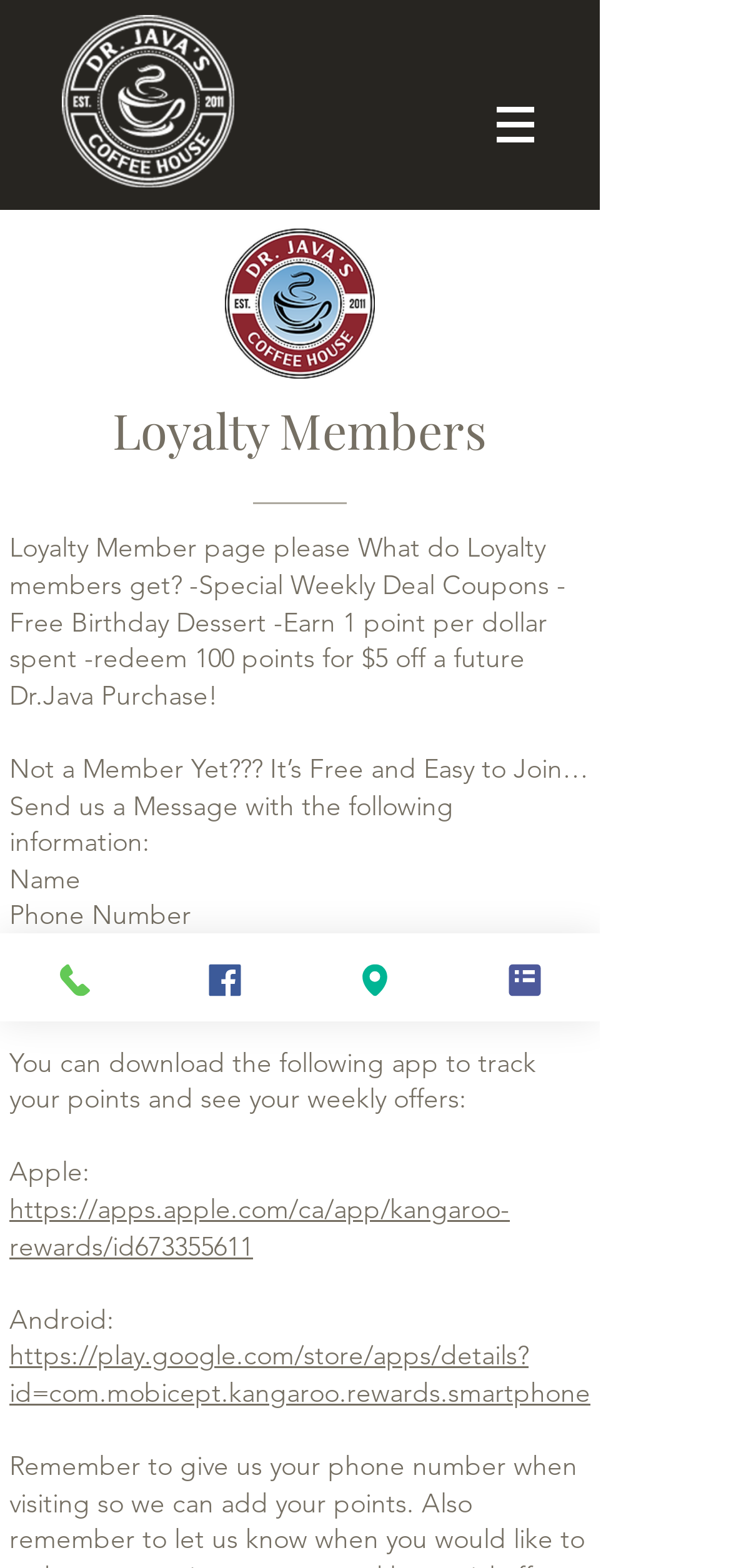Give the bounding box coordinates for this UI element: "Contact Form". The coordinates should be four float numbers between 0 and 1, arranged as [left, top, right, bottom].

[0.615, 0.595, 0.821, 0.651]